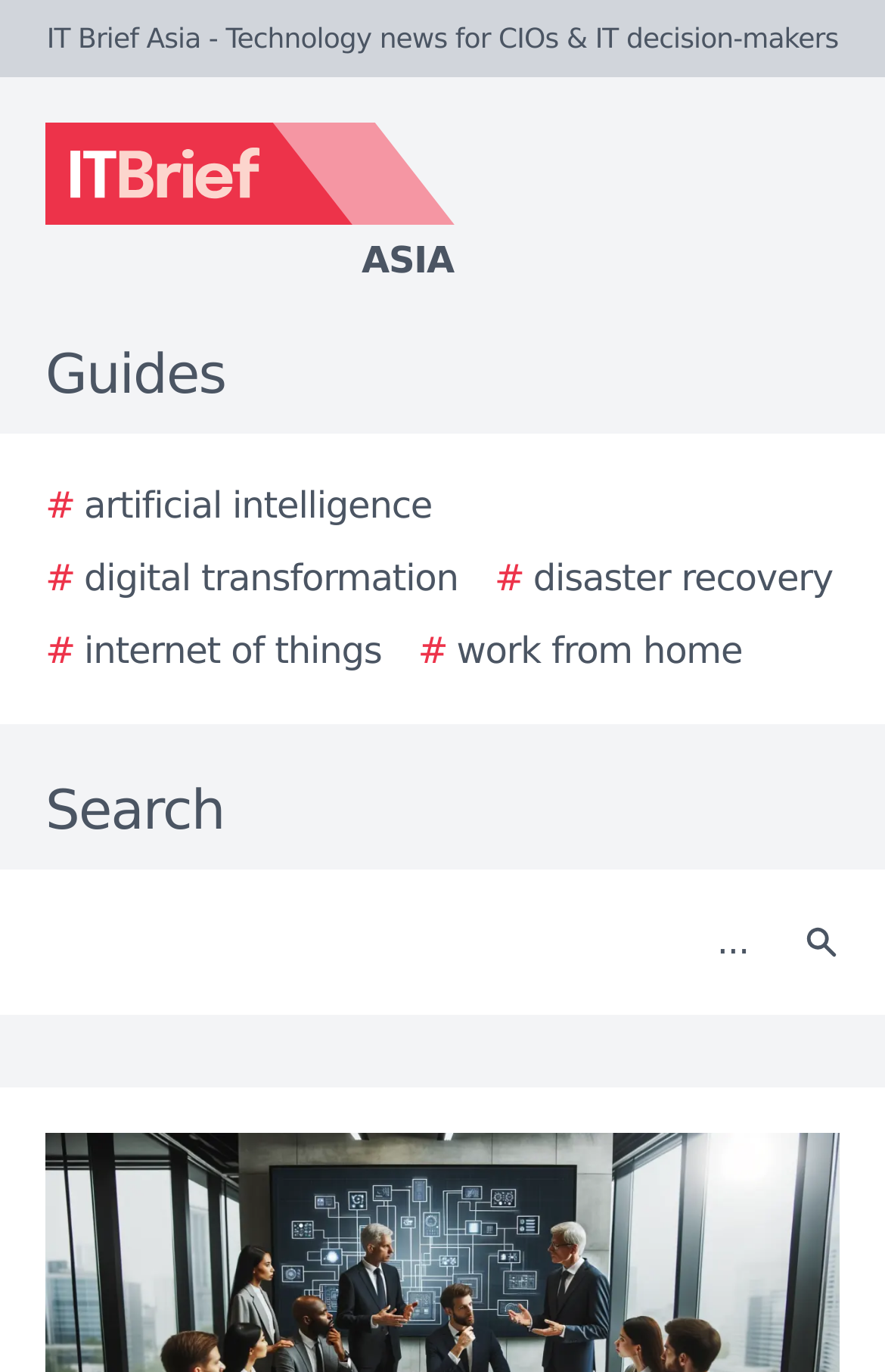How many elements are there in the navigation bar?
Using the image, provide a concise answer in one word or a short phrase.

6